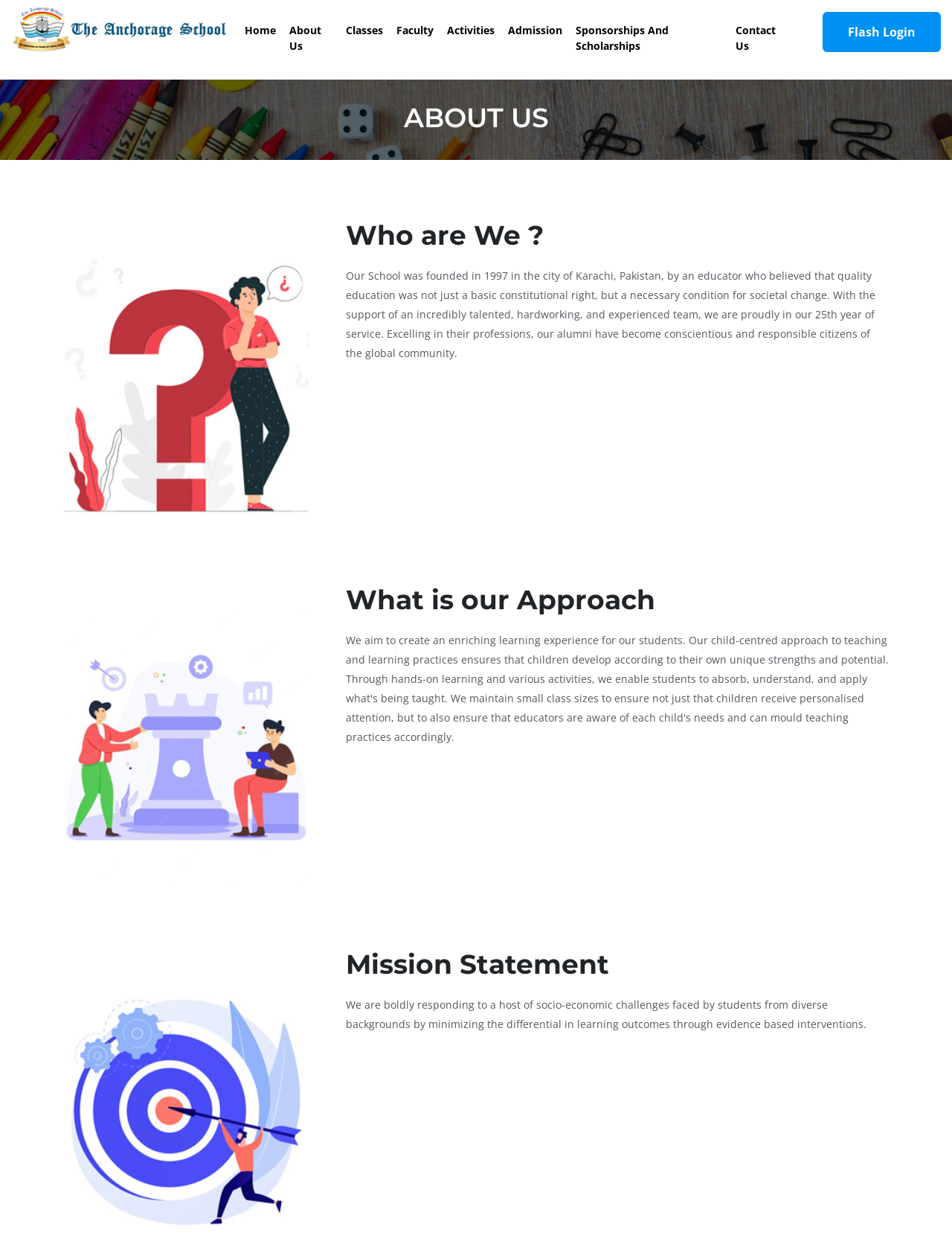Respond to the question below with a single word or phrase:
How many links are in the top navigation bar?

8